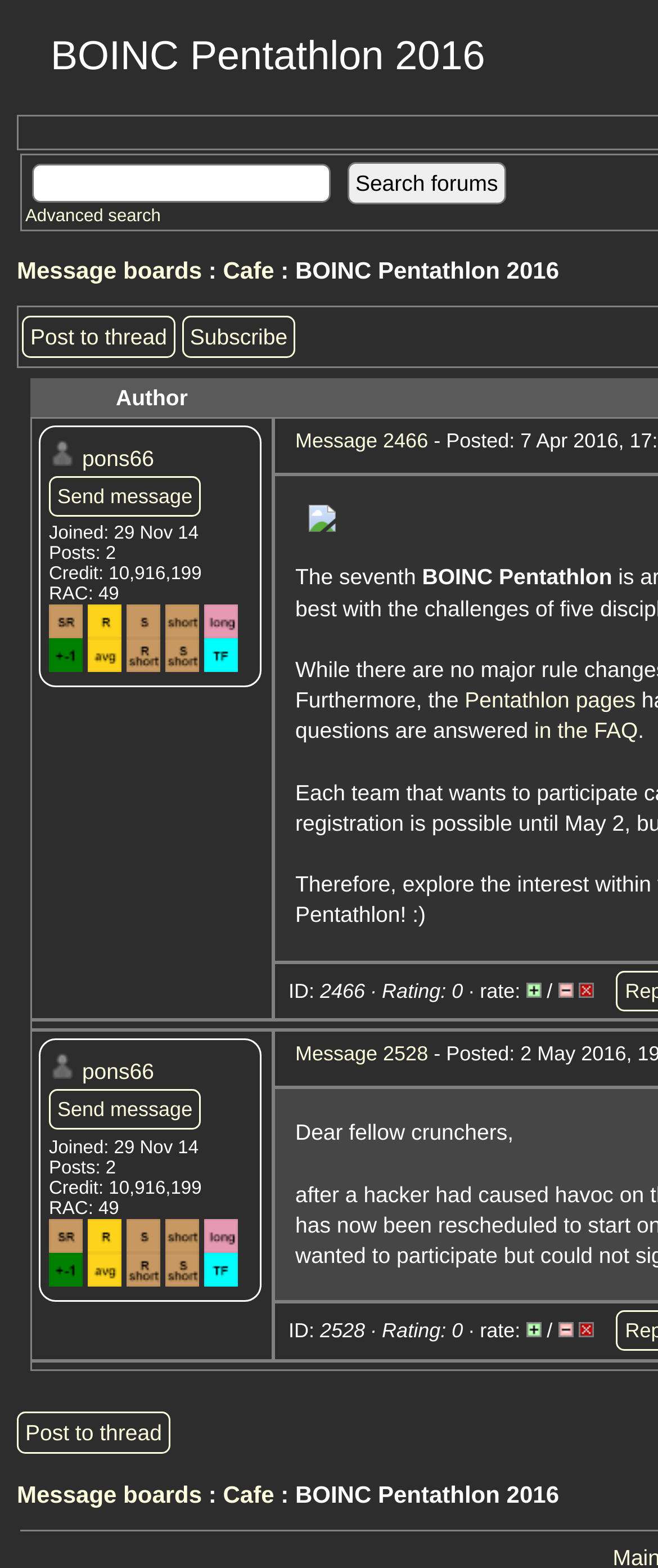Based on the image, please respond to the question with as much detail as possible:
What is the credit of the user pons66?

I found the user pons66's credit information in the grid cell with ID 82, which is 'Credit: 10,916,199'.